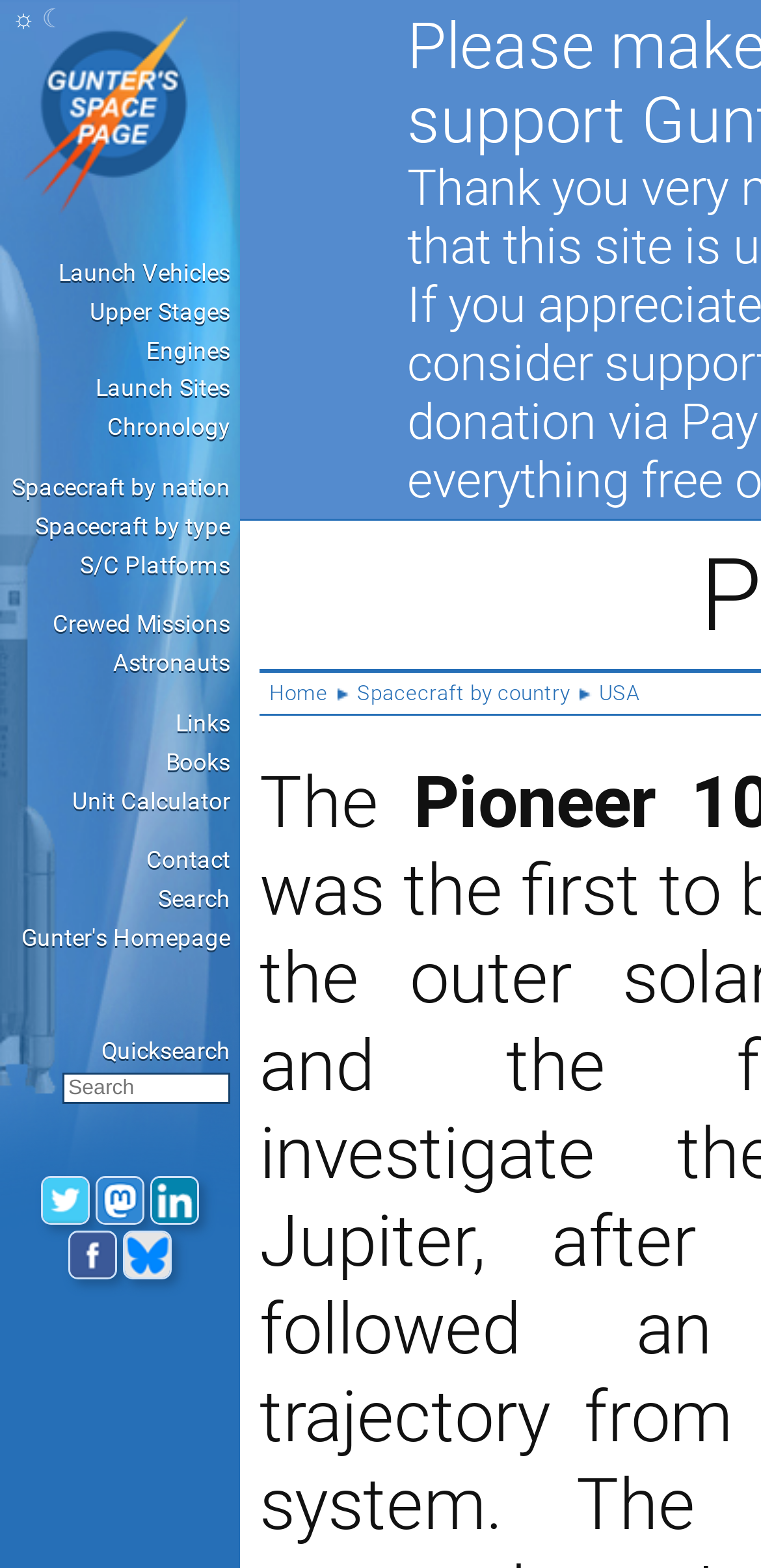What is the category of spacecraft listed after 'USA'?
Relying on the image, give a concise answer in one word or a brief phrase.

Spacecraft by country